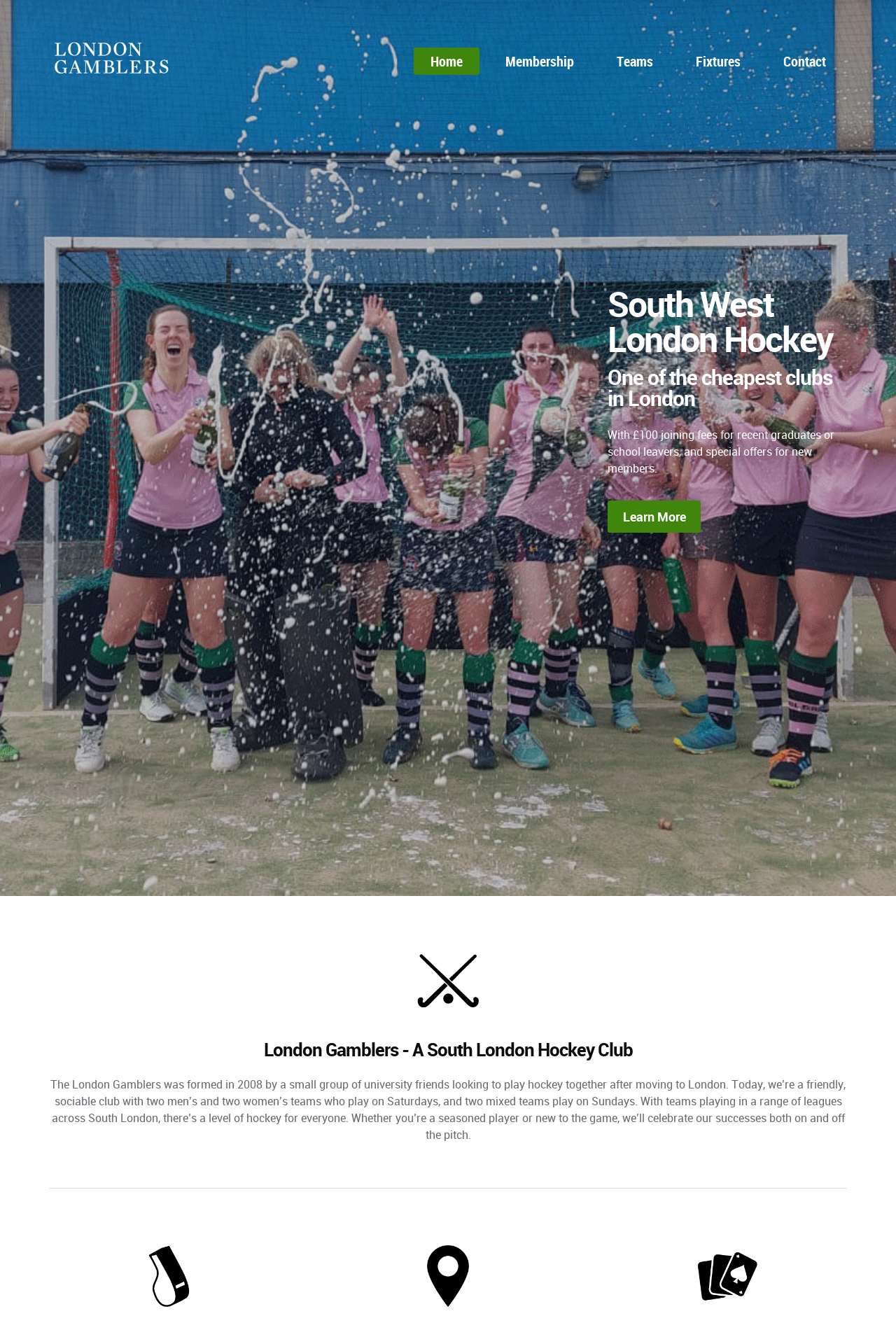How many teams does the London Gamblers have?
Please provide a single word or phrase as your answer based on the screenshot.

Six